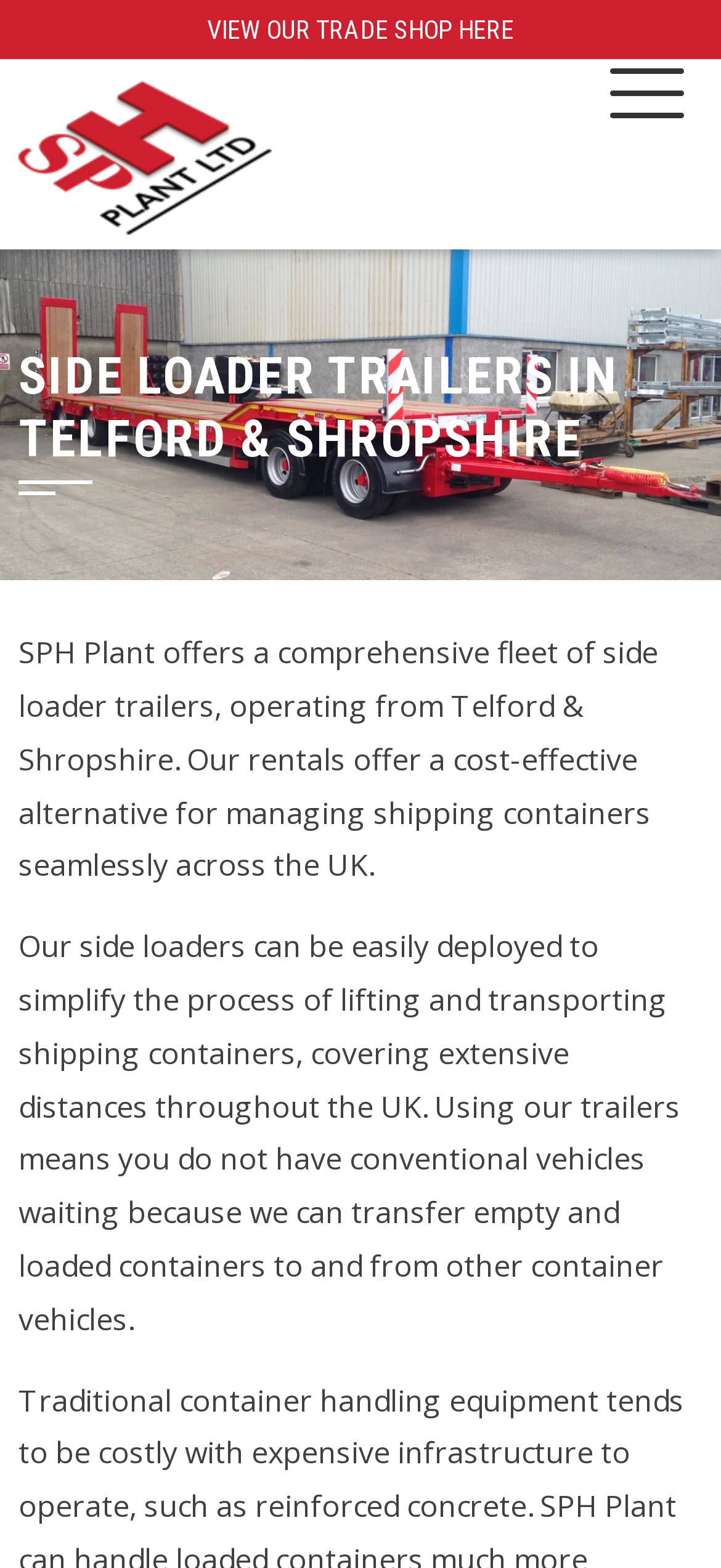What is the benefit of using SPH Plant's side loaders?
Answer the question in a detailed and comprehensive manner.

The benefit is mentioned in the static text 'Our rentals offer a cost-effective alternative for managing shipping containers seamlessly across the UK'.